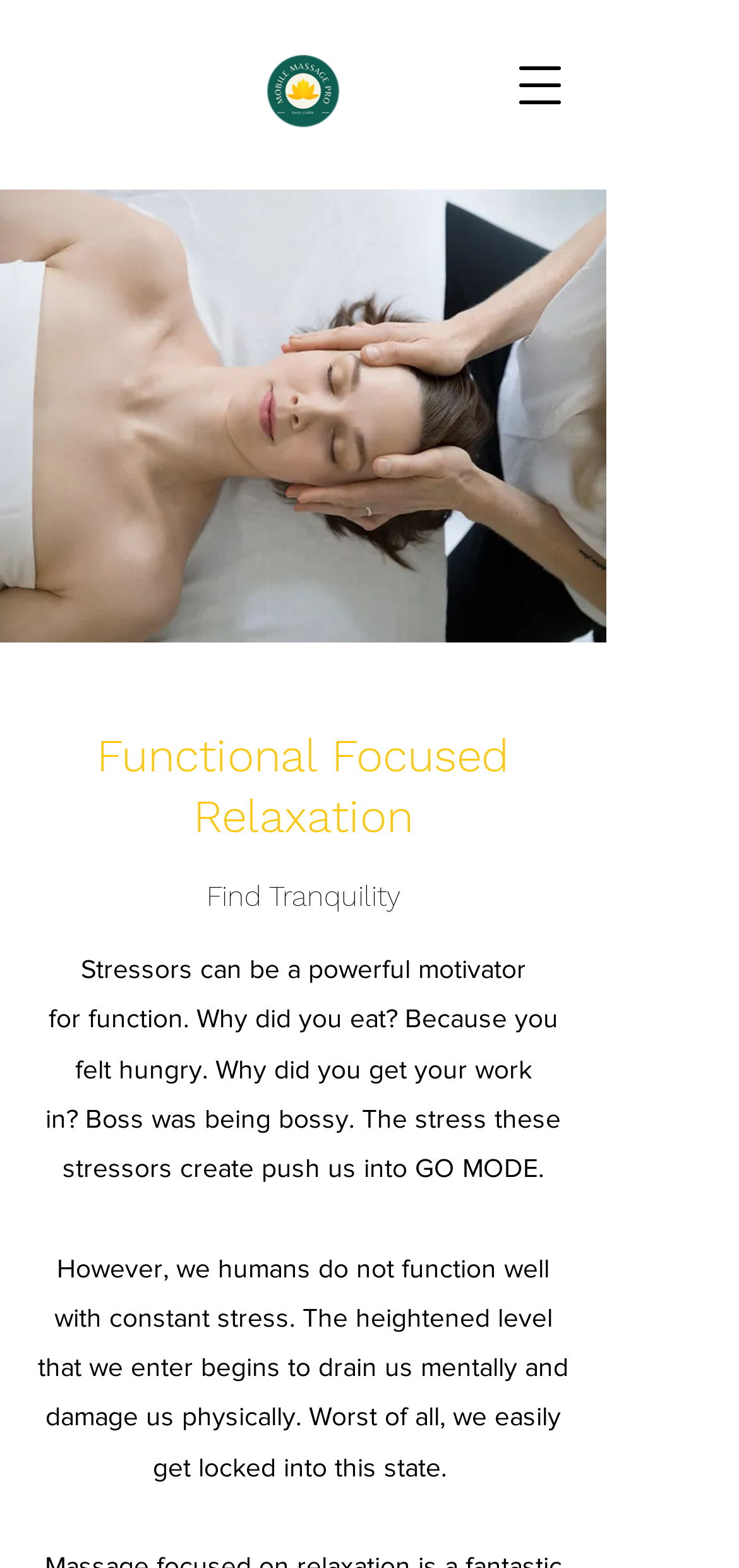Please determine the main heading text of this webpage.

Functional Focused Relaxation